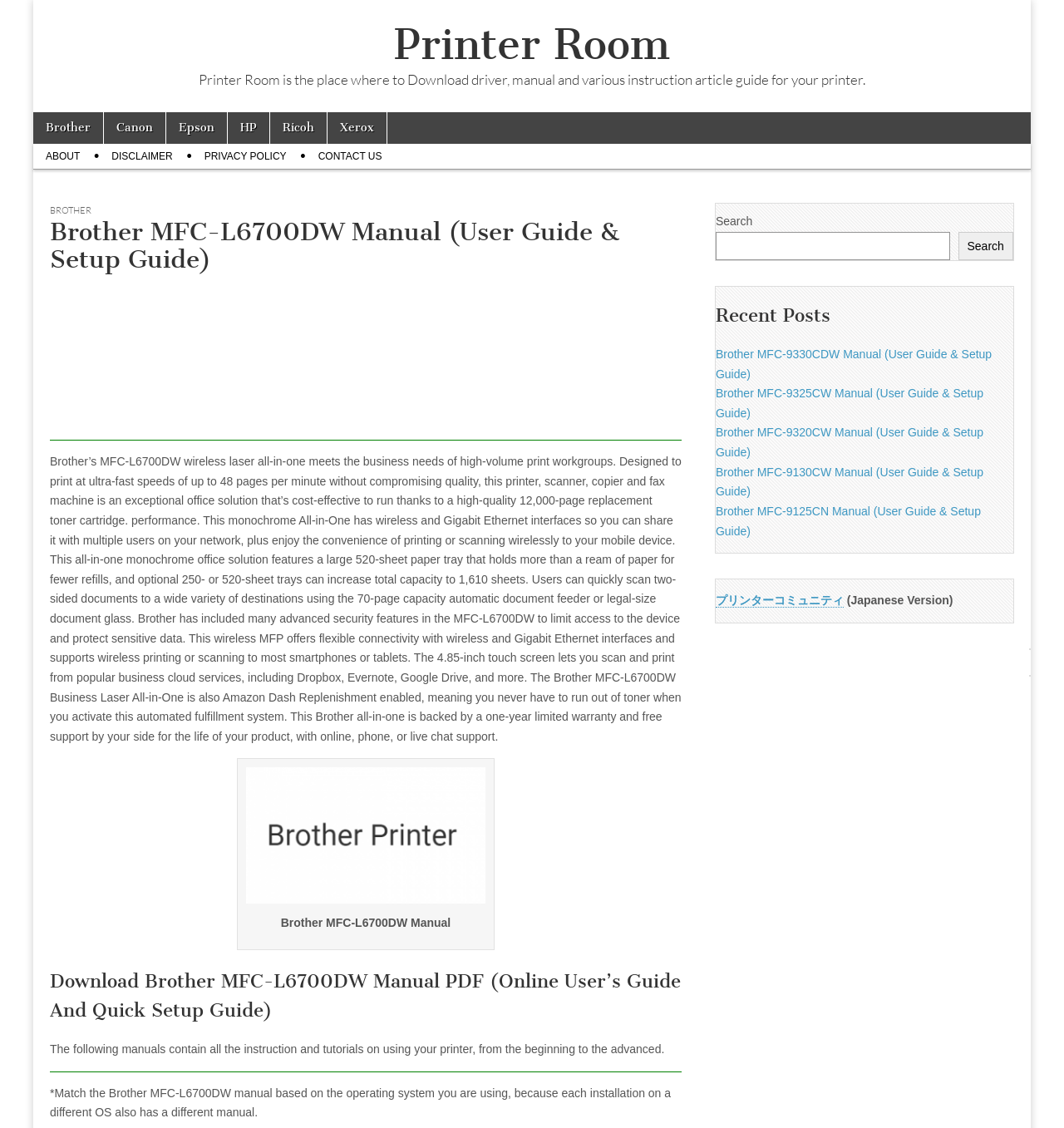How many sheets of paper can the optional trays increase the total capacity to?
Kindly offer a comprehensive and detailed response to the question.

According to the webpage, the optional 250- or 520-sheet trays can increase the total capacity to 1,610 sheets.